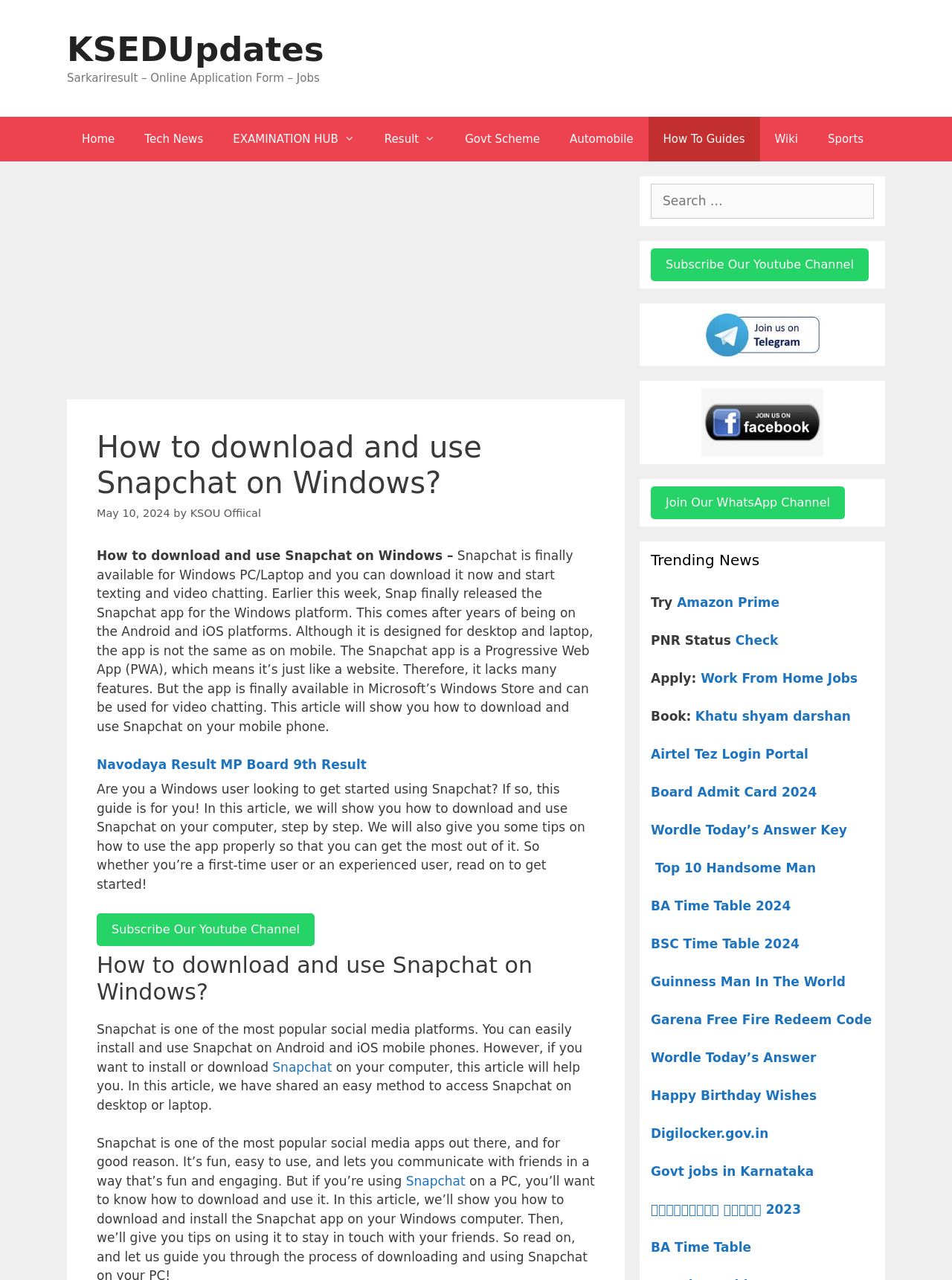Based on the element description Digilocker.gov.in, identify the bounding box coordinates for the UI element. The coordinates should be in the format (top-left x, top-left y, bottom-right x, bottom-right y) and within the 0 to 1 range.

[0.684, 0.88, 0.807, 0.891]